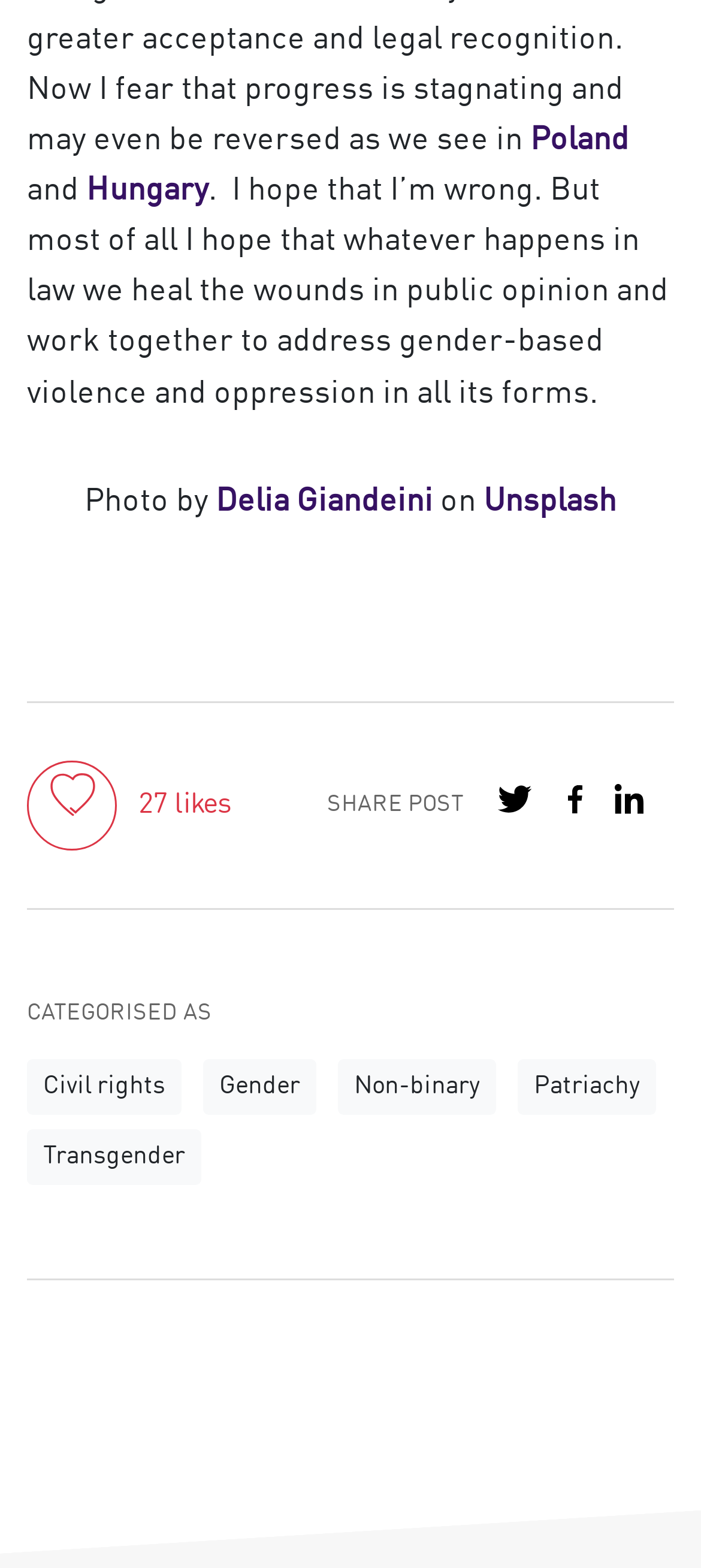Please locate the bounding box coordinates of the element that needs to be clicked to achieve the following instruction: "Click on Poland". The coordinates should be four float numbers between 0 and 1, i.e., [left, top, right, bottom].

[0.756, 0.08, 0.897, 0.1]